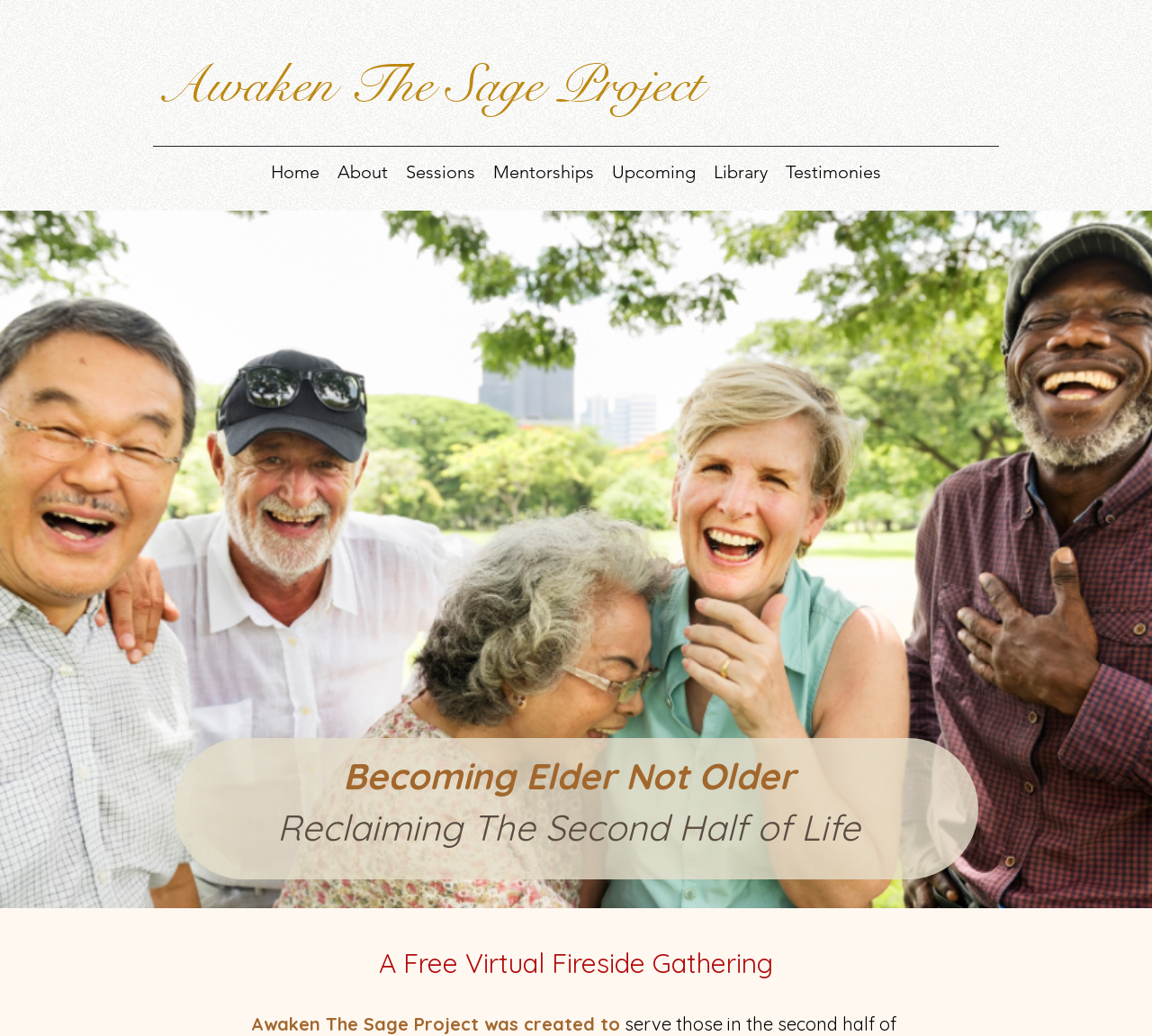What is the topic of the virtual fireside gathering?
Answer the question with just one word or phrase using the image.

Becoming Elder Not Older